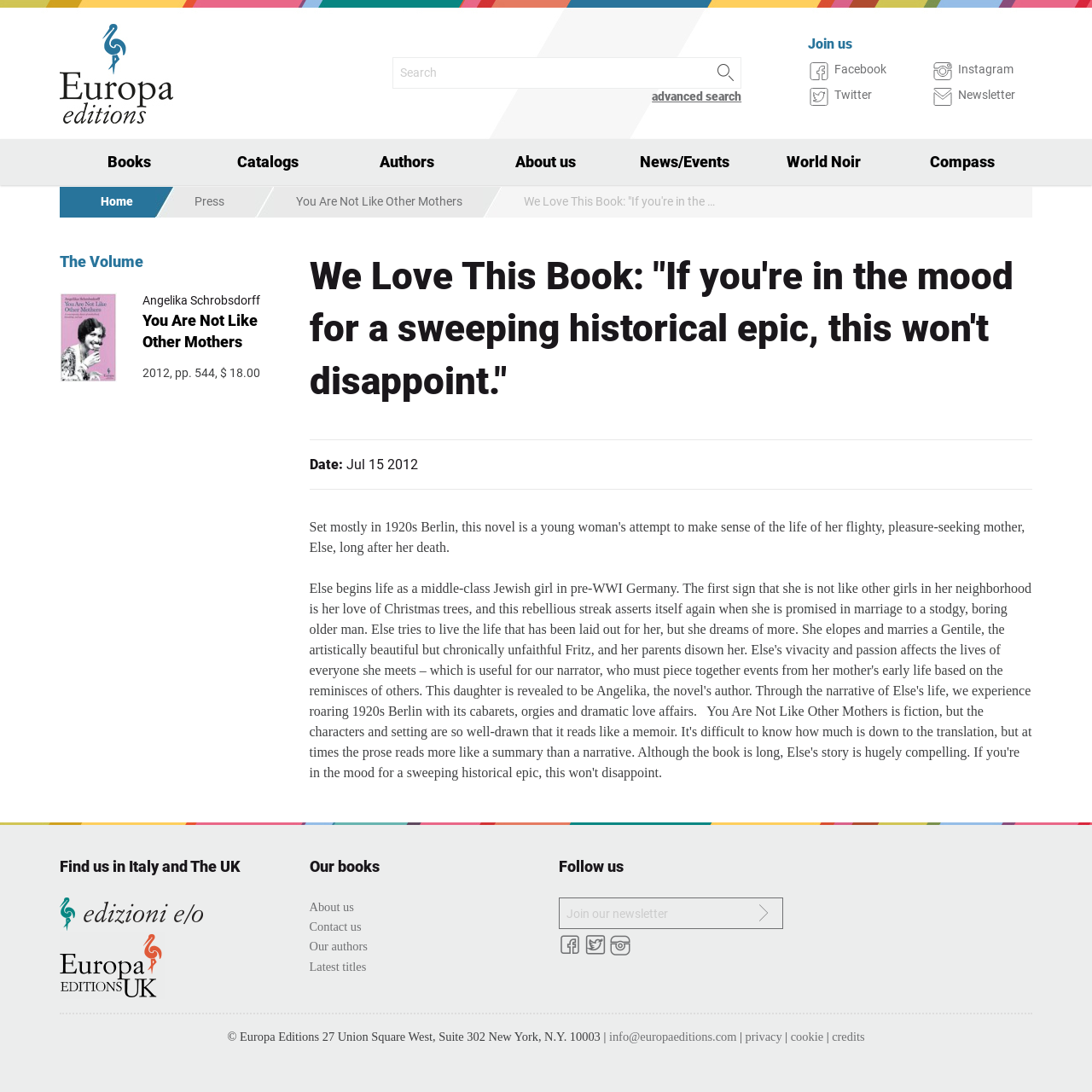Please mark the clickable region by giving the bounding box coordinates needed to complete this instruction: "Browse books by country".

[0.055, 0.296, 0.182, 0.338]